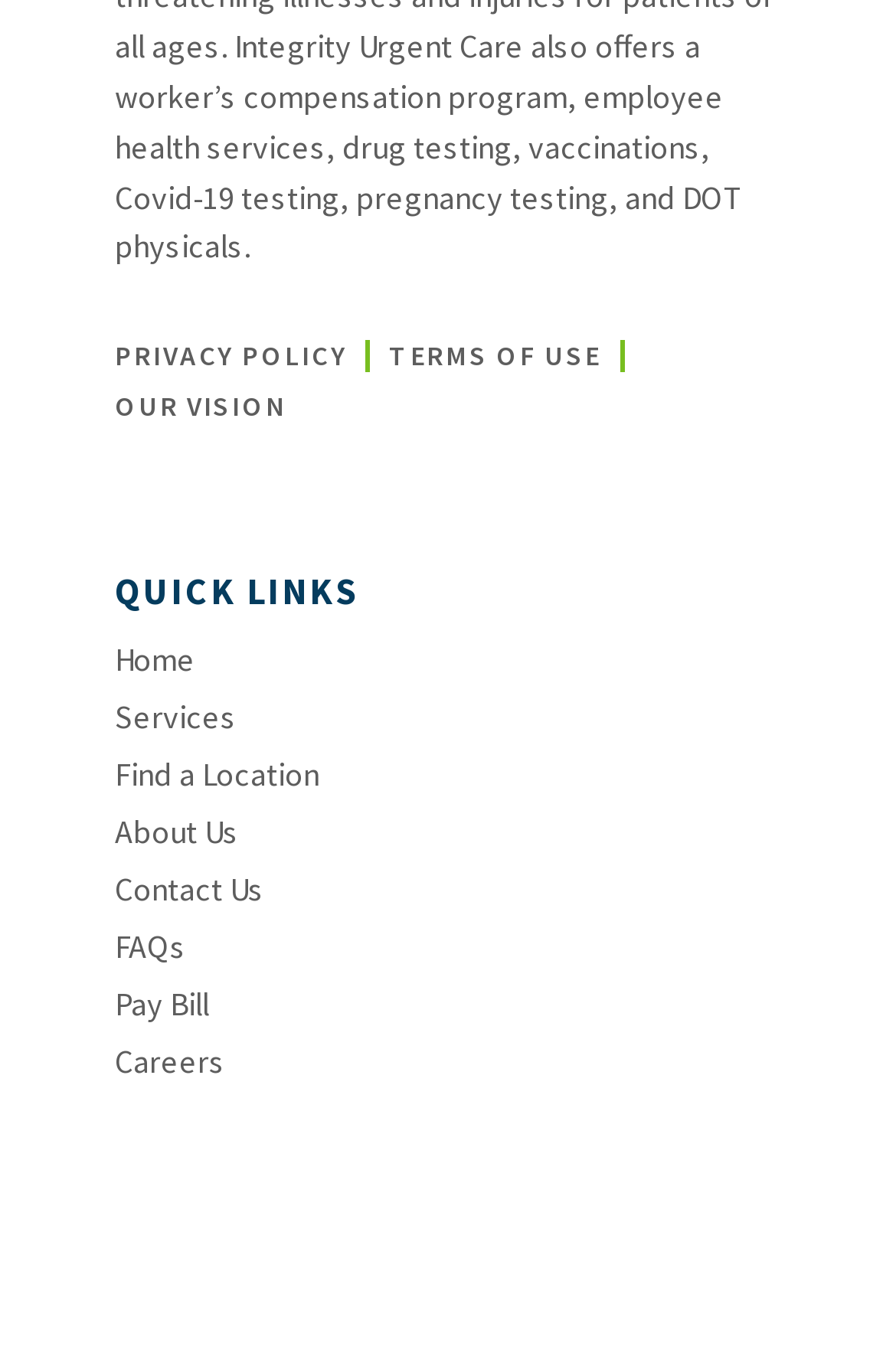Please locate the bounding box coordinates of the element that should be clicked to achieve the given instruction: "read about our vision".

[0.128, 0.281, 0.321, 0.318]